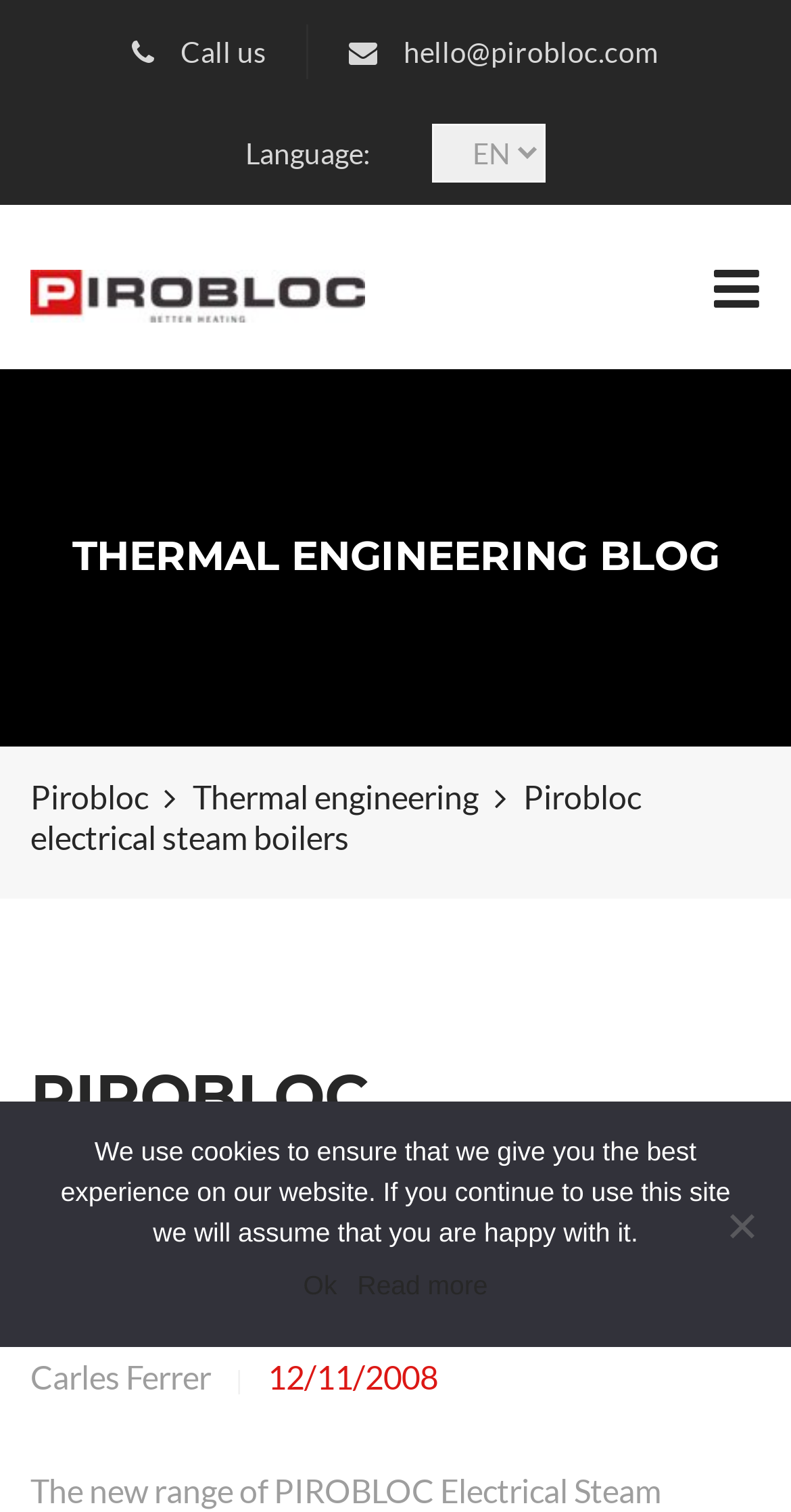Identify the bounding box coordinates of the section that should be clicked to achieve the task described: "Contact via email".

[0.51, 0.023, 0.833, 0.046]